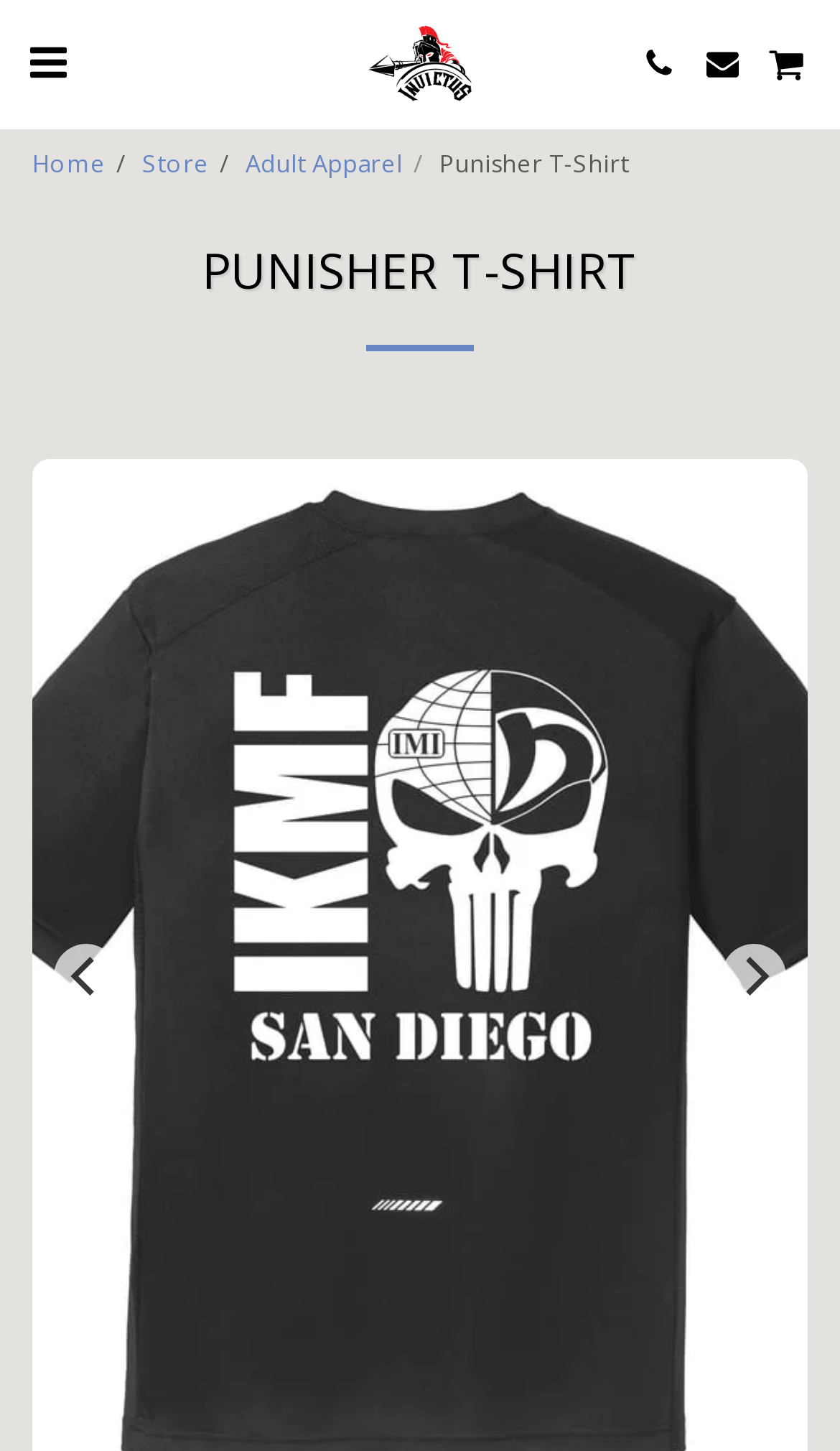How many main sections are there in the webpage?
Using the image as a reference, answer with just one word or a short phrase.

2